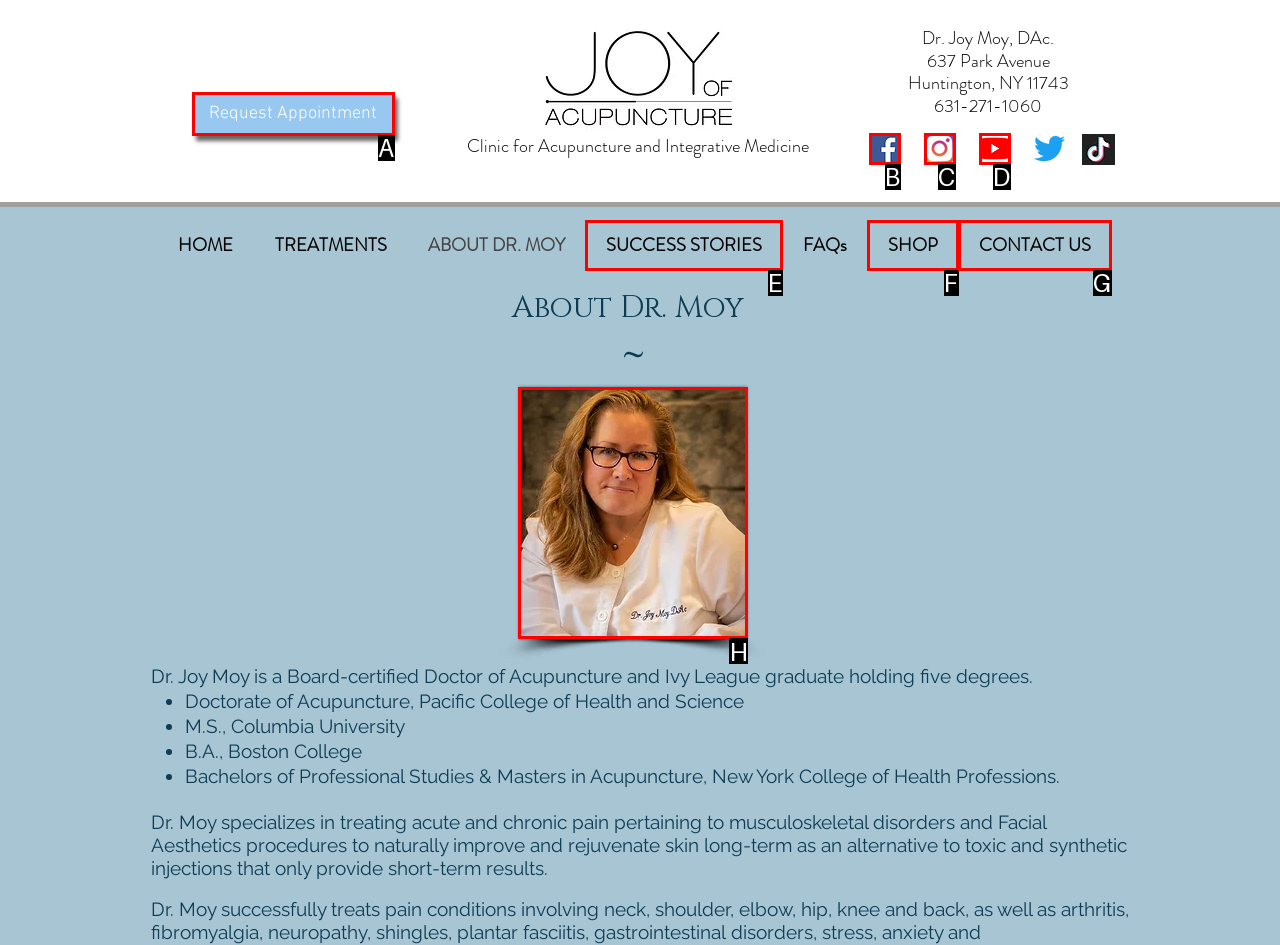Determine the letter of the UI element that you need to click to perform the task: View Dr. Moy's profile picture.
Provide your answer with the appropriate option's letter.

H